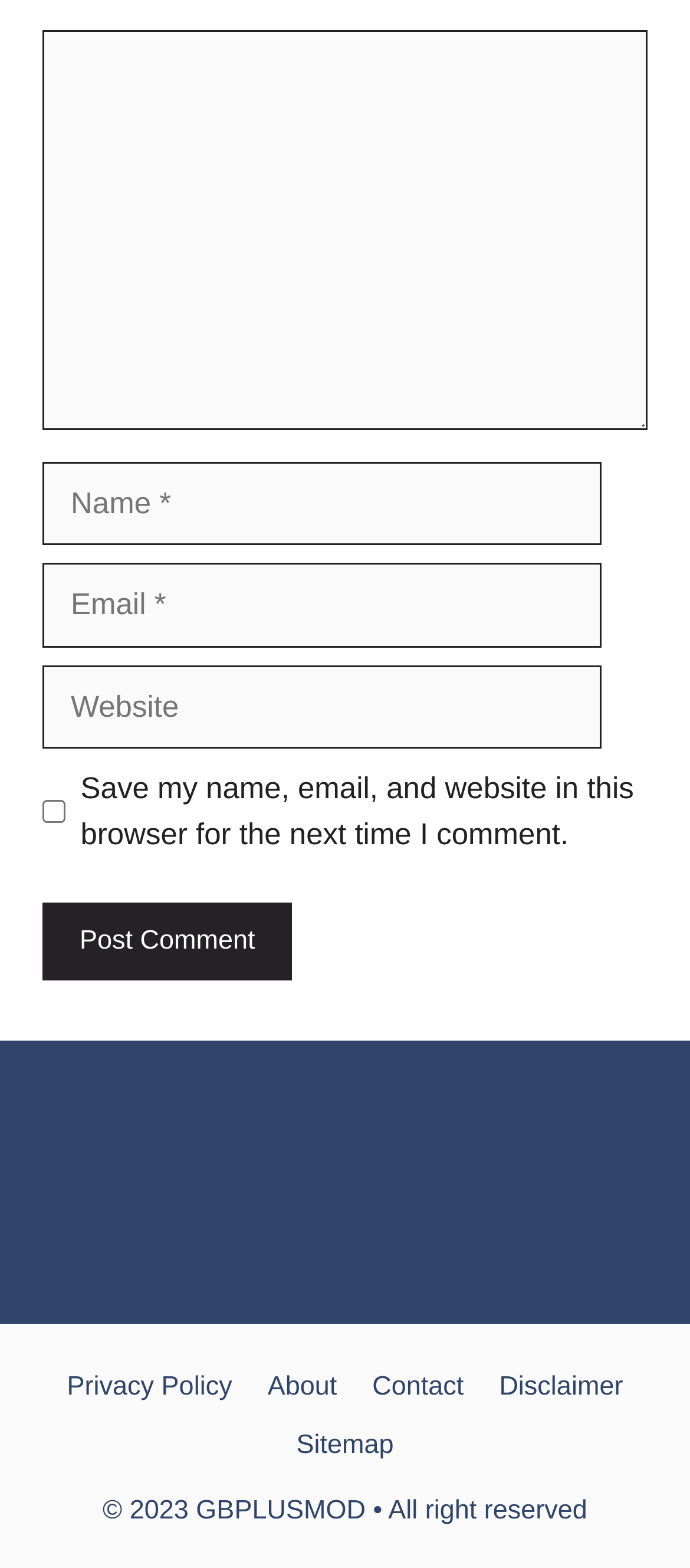What is the button label?
Based on the screenshot, respond with a single word or phrase.

Post Comment